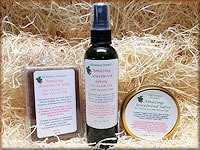What is the purpose of the products?
Provide a fully detailed and comprehensive answer to the question.

The caption explains that the products are intended to provide relief for skin irritations such as poison ivy, and that they are designed to soothe itching and irritation. This implies that the primary purpose of the products is to alleviate skin discomfort and irritation.